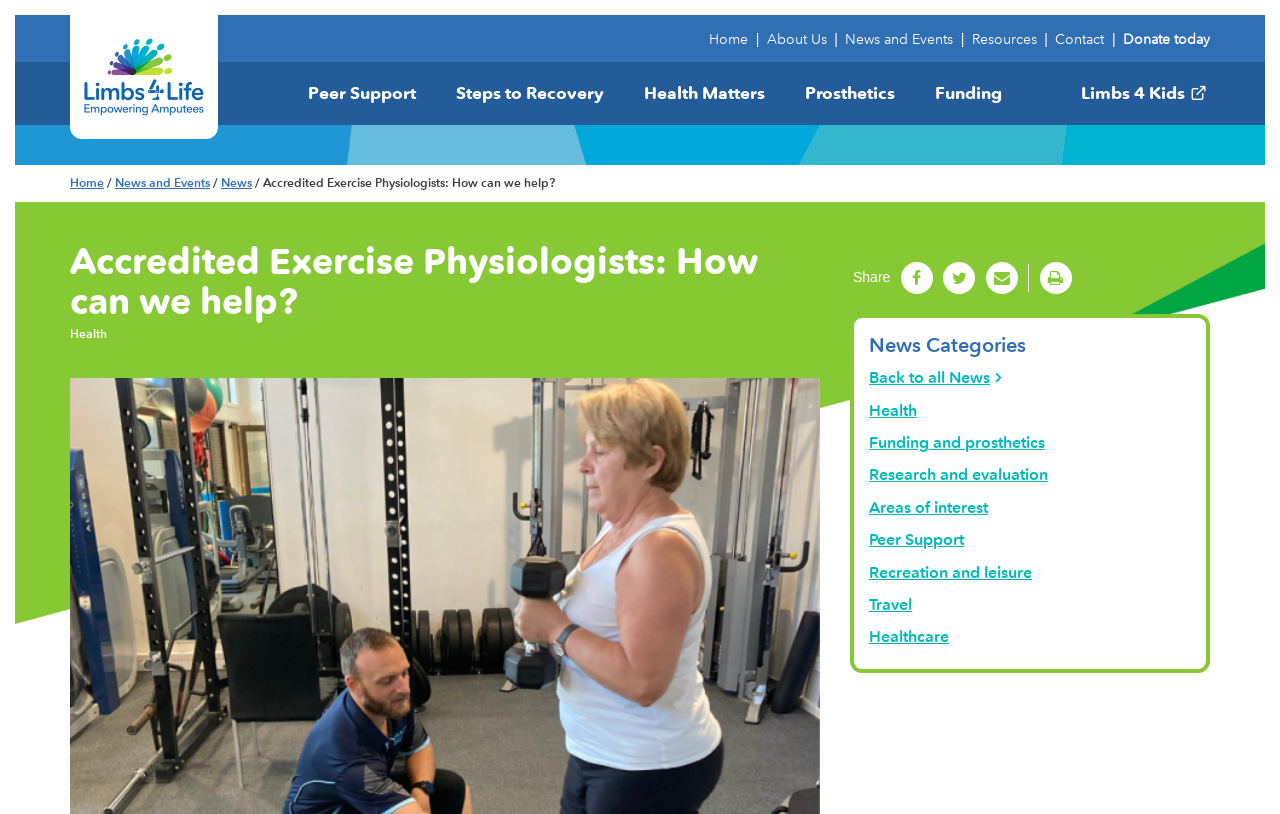What is the purpose of the 'Donate today' link?
Could you give a comprehensive explanation in response to this question?

The 'Donate today' link is likely used to allow users to make a donation to the organization, which is a common feature on non-profit organization websites.